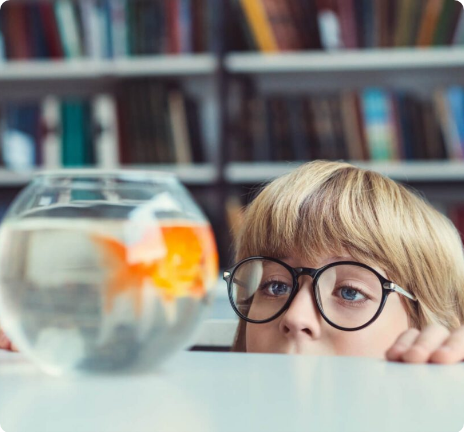Describe the image with as much detail as possible.

In this captivating image, a curious child with fluffy blond hair and round glasses leans forward, peering intently at a fishbowl on a table. The bowl contains a goldfish, which stands out against the clear water, creating a lively focal point. Behind the child, a blurred background reveals shelves filled with books, suggesting a cozy and intellectual atmosphere. The child's expression is one of wonder and fascination, highlighting the enchanting connection between children and aquatic life, making this scene not just a moment of curiosity but also a celebration of the joys of exploration and learning.